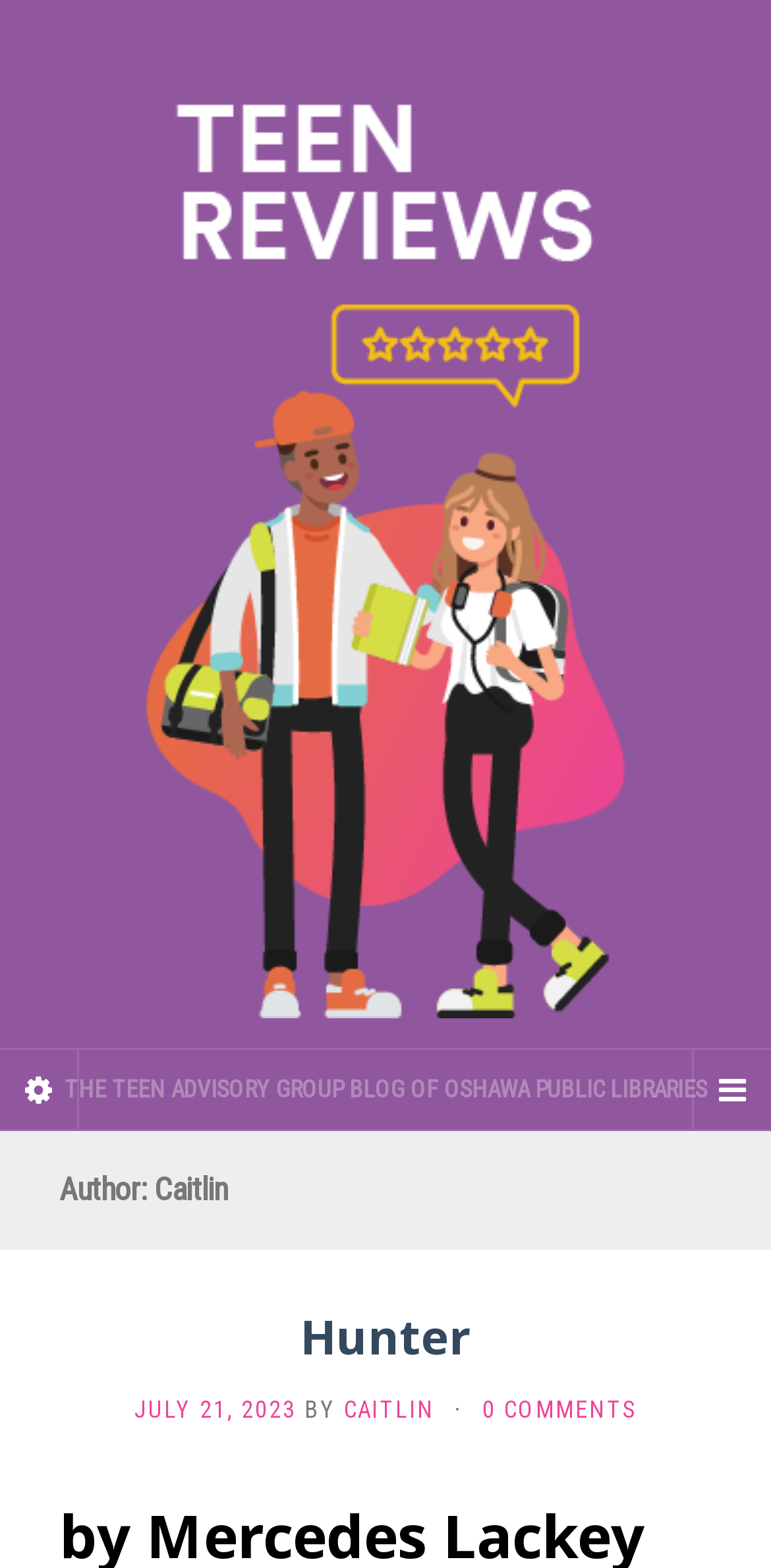How many comments does the blog post have?
Please use the visual content to give a single word or phrase answer.

0